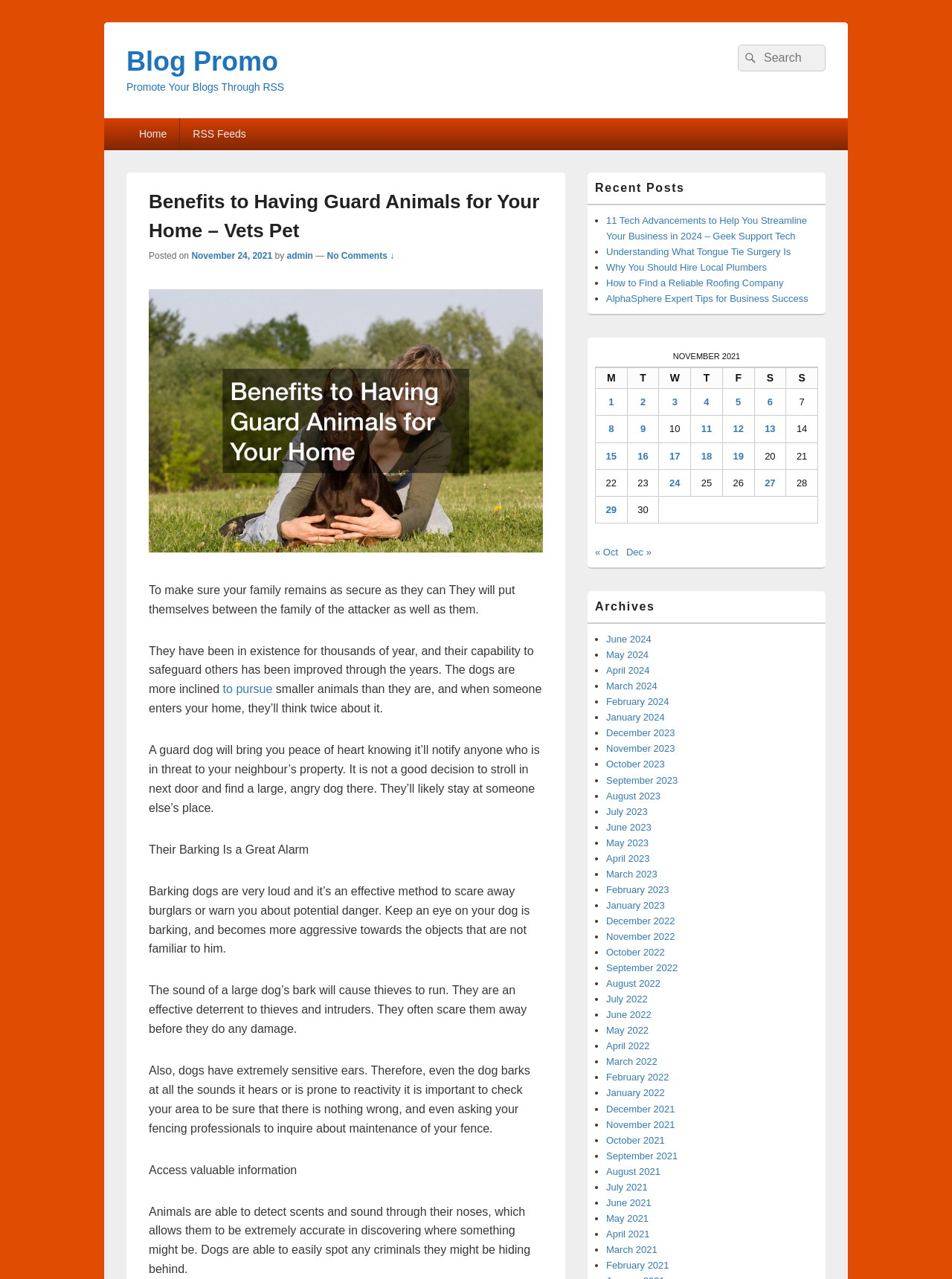Identify the coordinates of the bounding box for the element that must be clicked to accomplish the instruction: "Read recent post '11 Tech Advancements to Help You Streamline Your Business in 2024 – Geek Support Tech'".

[0.637, 0.168, 0.848, 0.189]